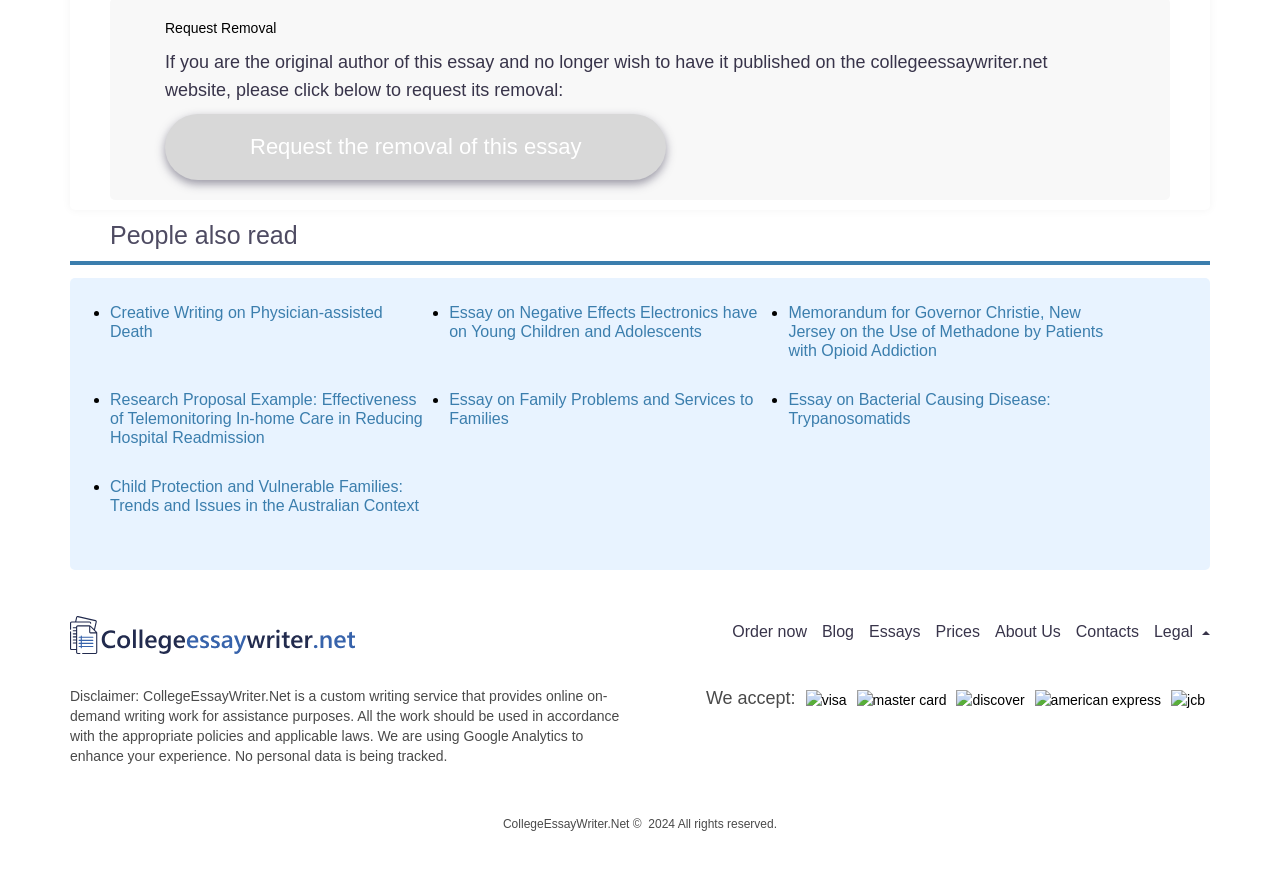Provide a single word or phrase answer to the question: 
What is the topic of the first related essay?

Physician-assisted Death